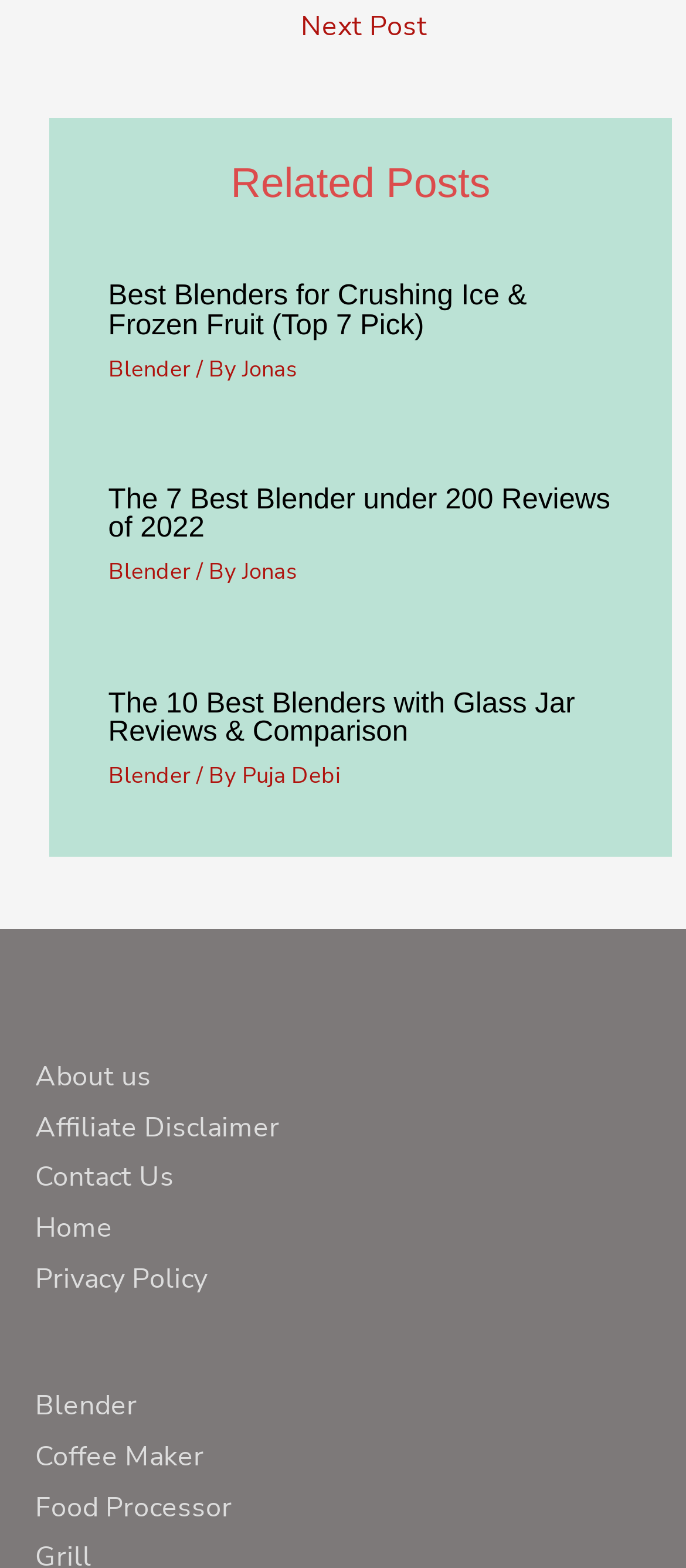Give a one-word or phrase response to the following question: Who is the author of the first related post?

Jonas